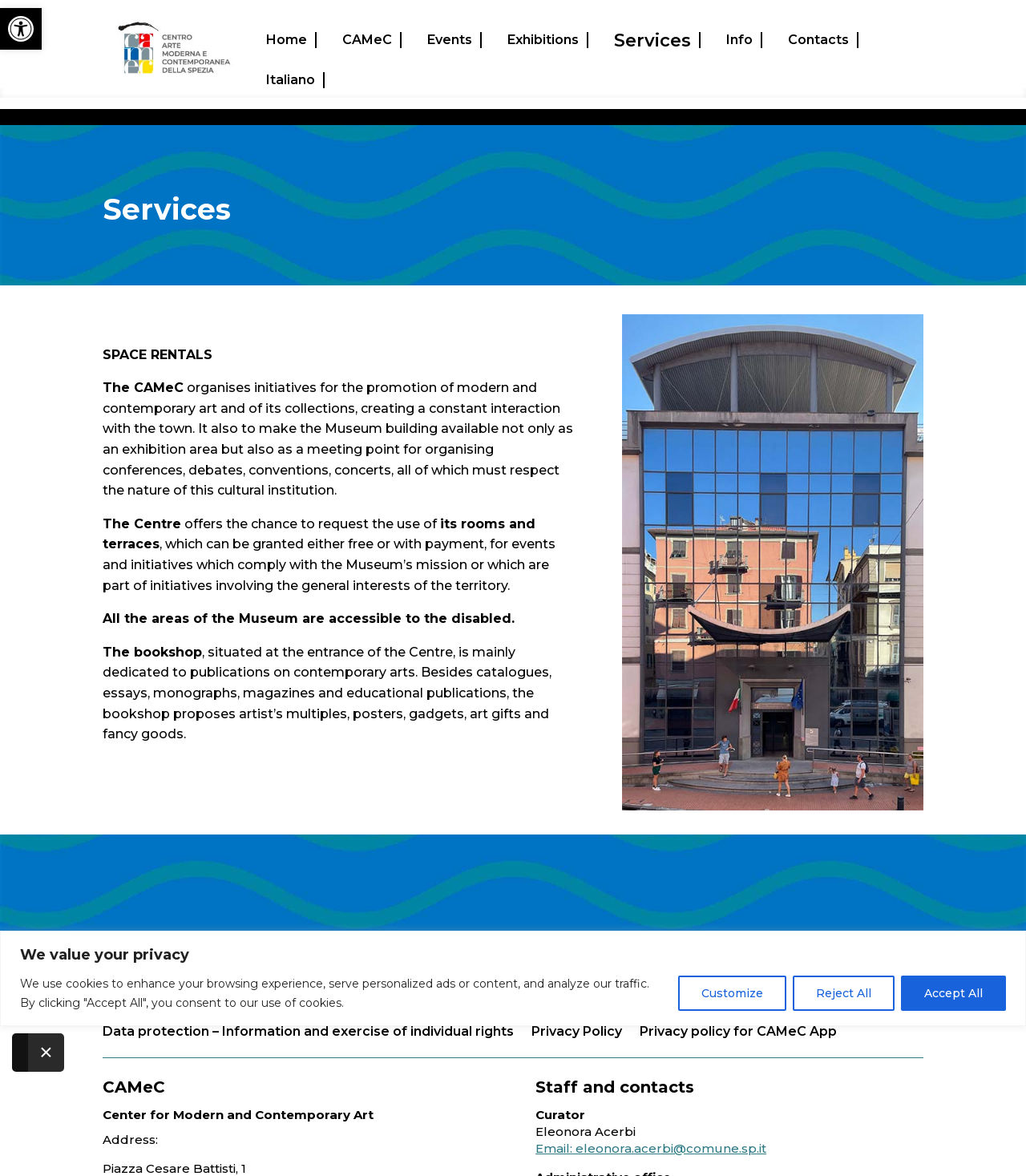Find the bounding box coordinates for the area you need to click to carry out the instruction: "Click the 'Data protection – Information and exercise of individual rights' link". The coordinates should be four float numbers between 0 and 1, indicated as [left, top, right, bottom].

[0.1, 0.868, 0.501, 0.891]